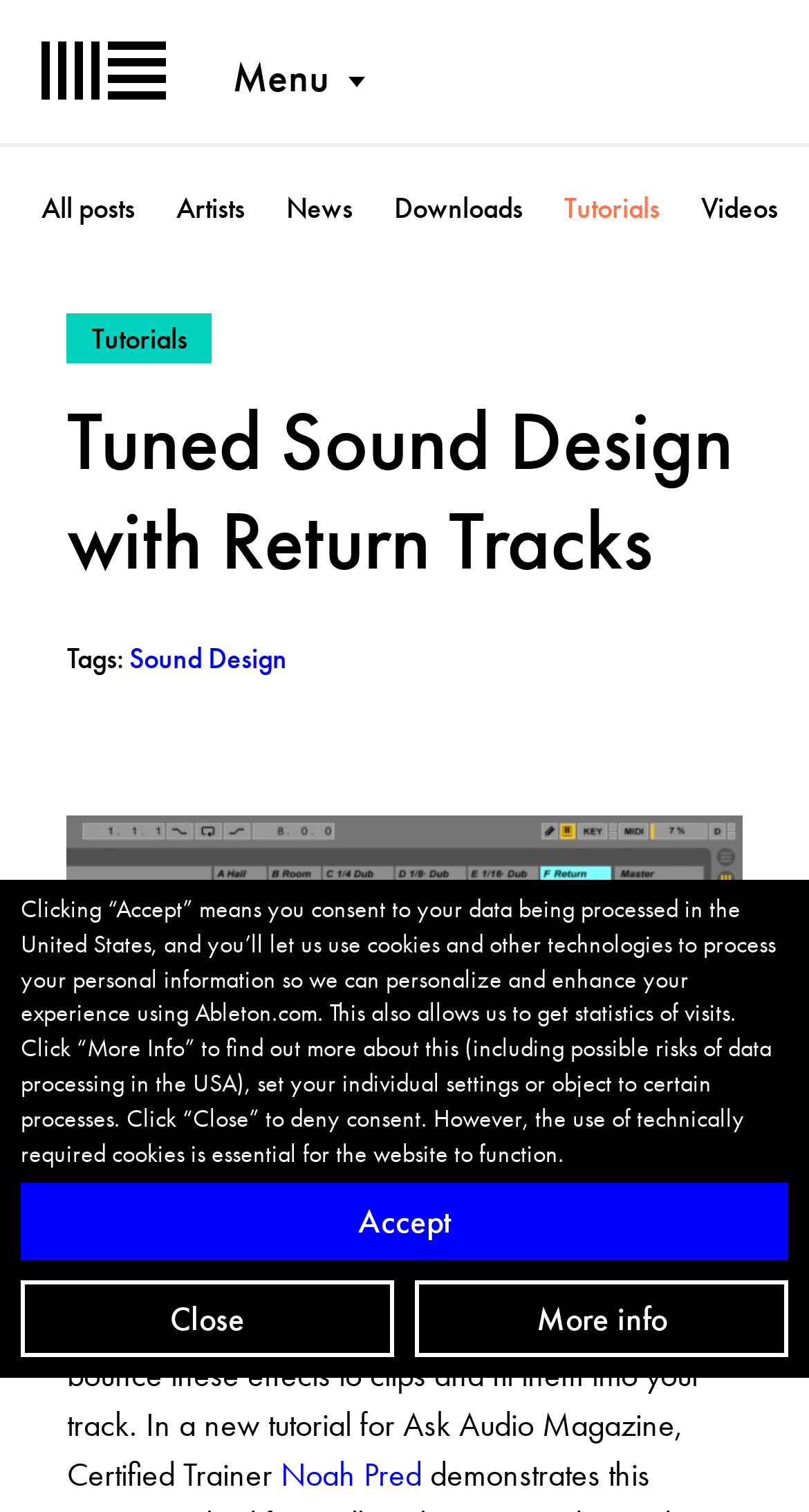Provide the bounding box coordinates of the HTML element described as: "More info". The bounding box coordinates should be four float numbers between 0 and 1, i.e., [left, top, right, bottom].

[0.513, 0.847, 0.974, 0.898]